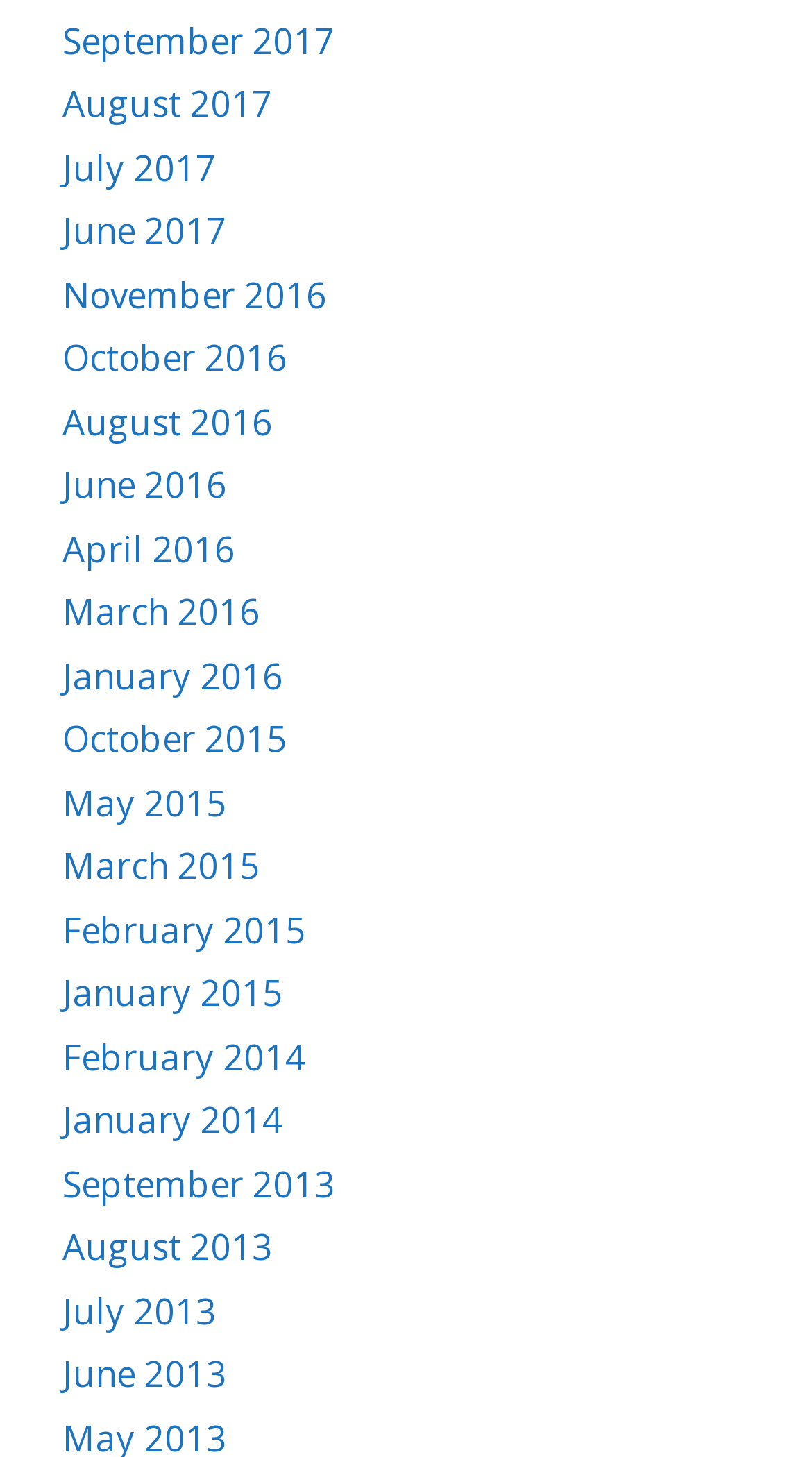Pinpoint the bounding box coordinates of the clickable element to carry out the following instruction: "view June 2013."

[0.077, 0.927, 0.279, 0.959]